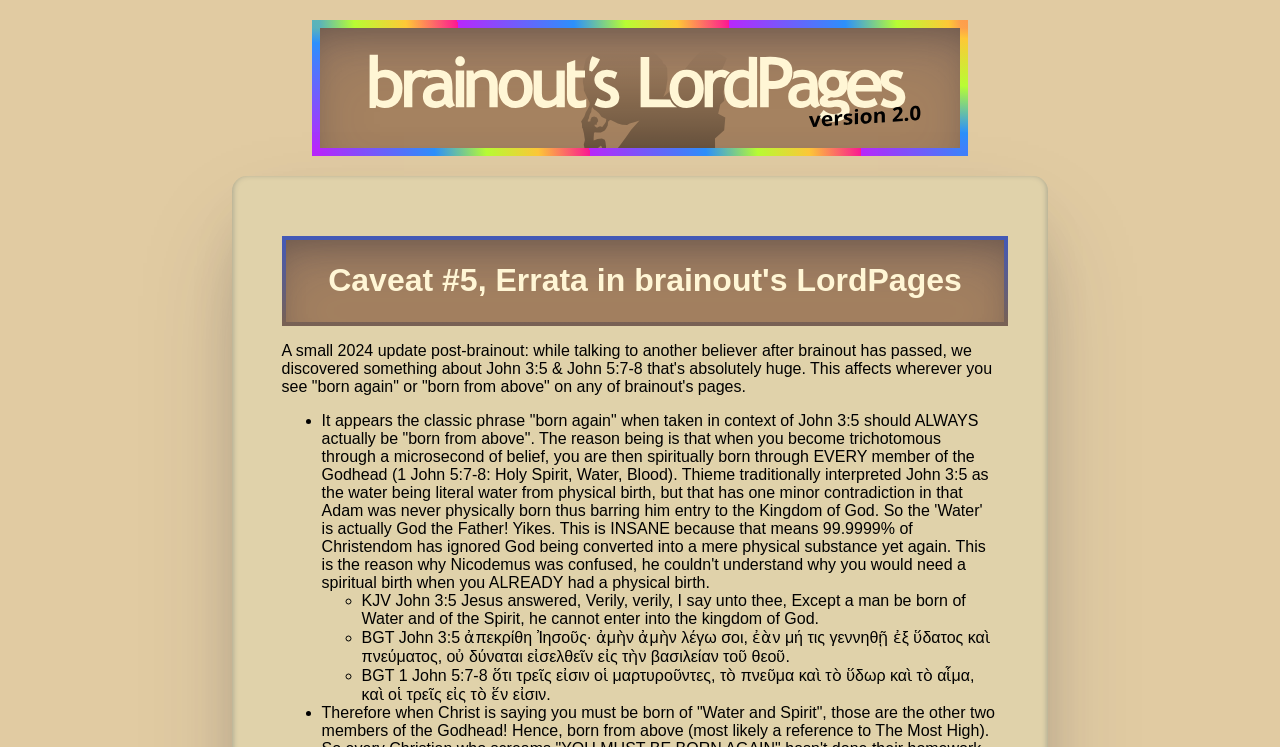Identify the bounding box for the UI element that is described as follows: "Click to reveal".

None